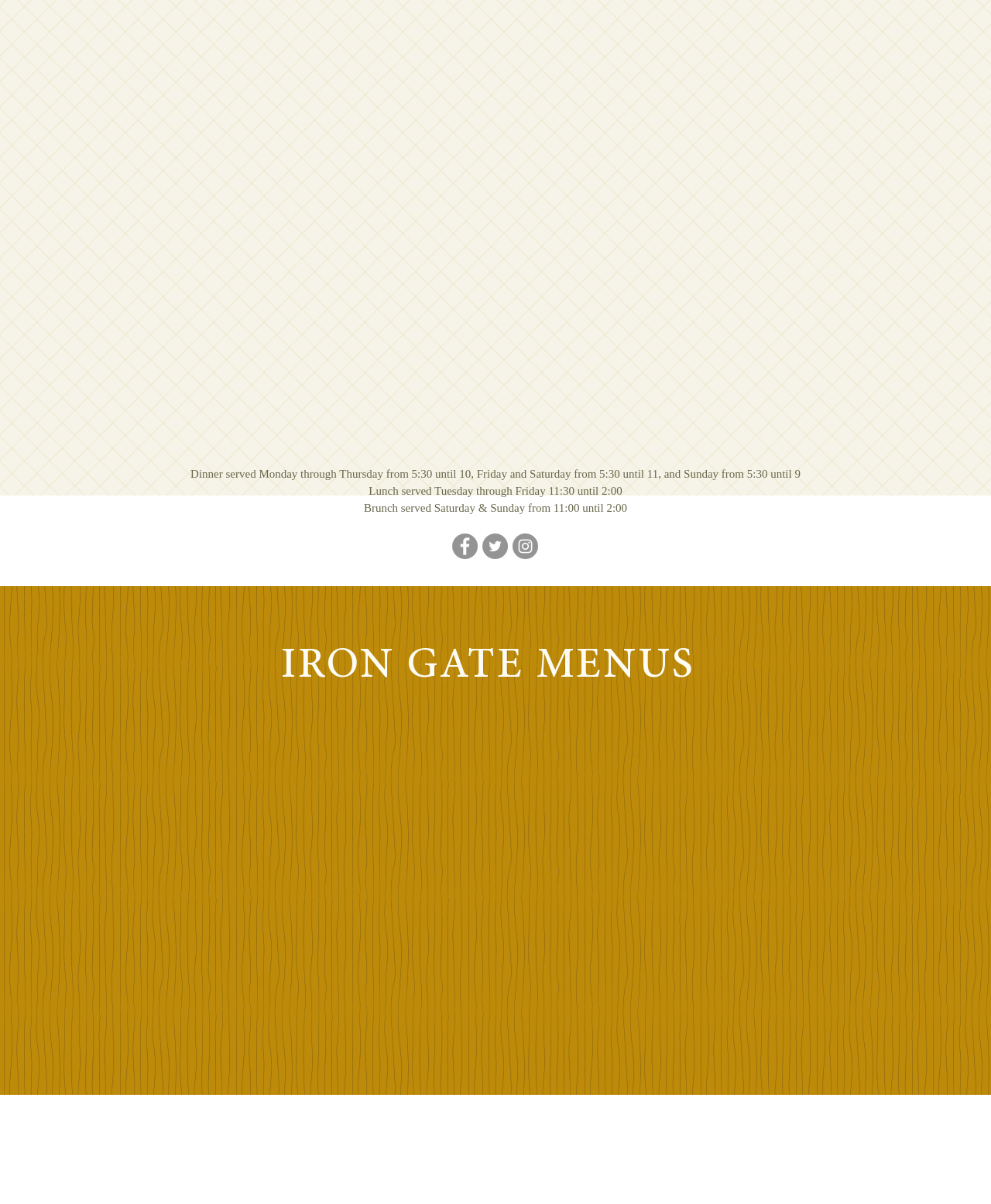Please find the bounding box for the following UI element description. Provide the coordinates in (top-left x, top-left y, bottom-right x, bottom-right y) format, with values between 0 and 1: Lunch

[0.188, 0.591, 0.491, 0.673]